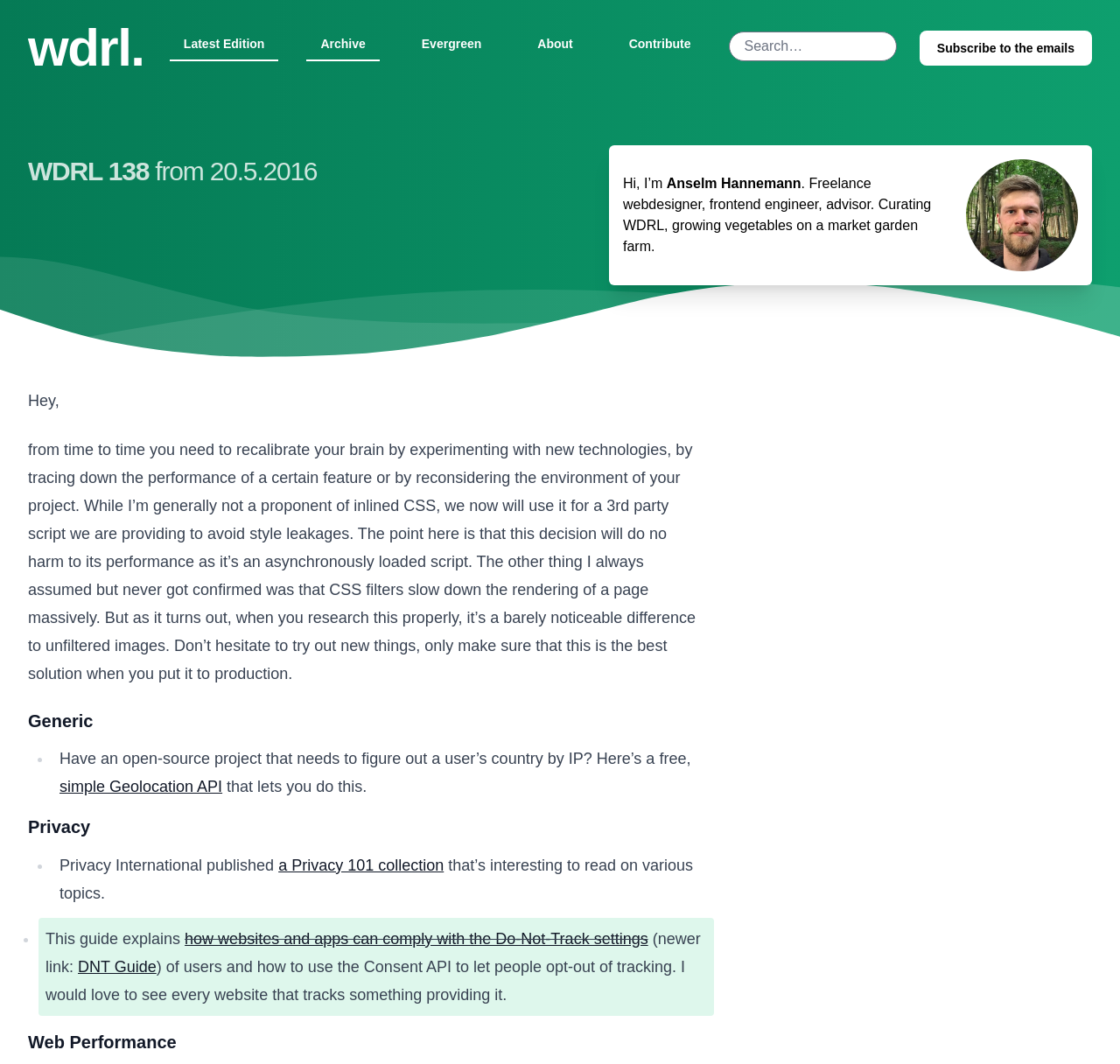Identify the bounding box coordinates for the element you need to click to achieve the following task: "Read about the author". The coordinates must be four float values ranging from 0 to 1, formatted as [left, top, right, bottom].

[0.595, 0.165, 0.715, 0.179]